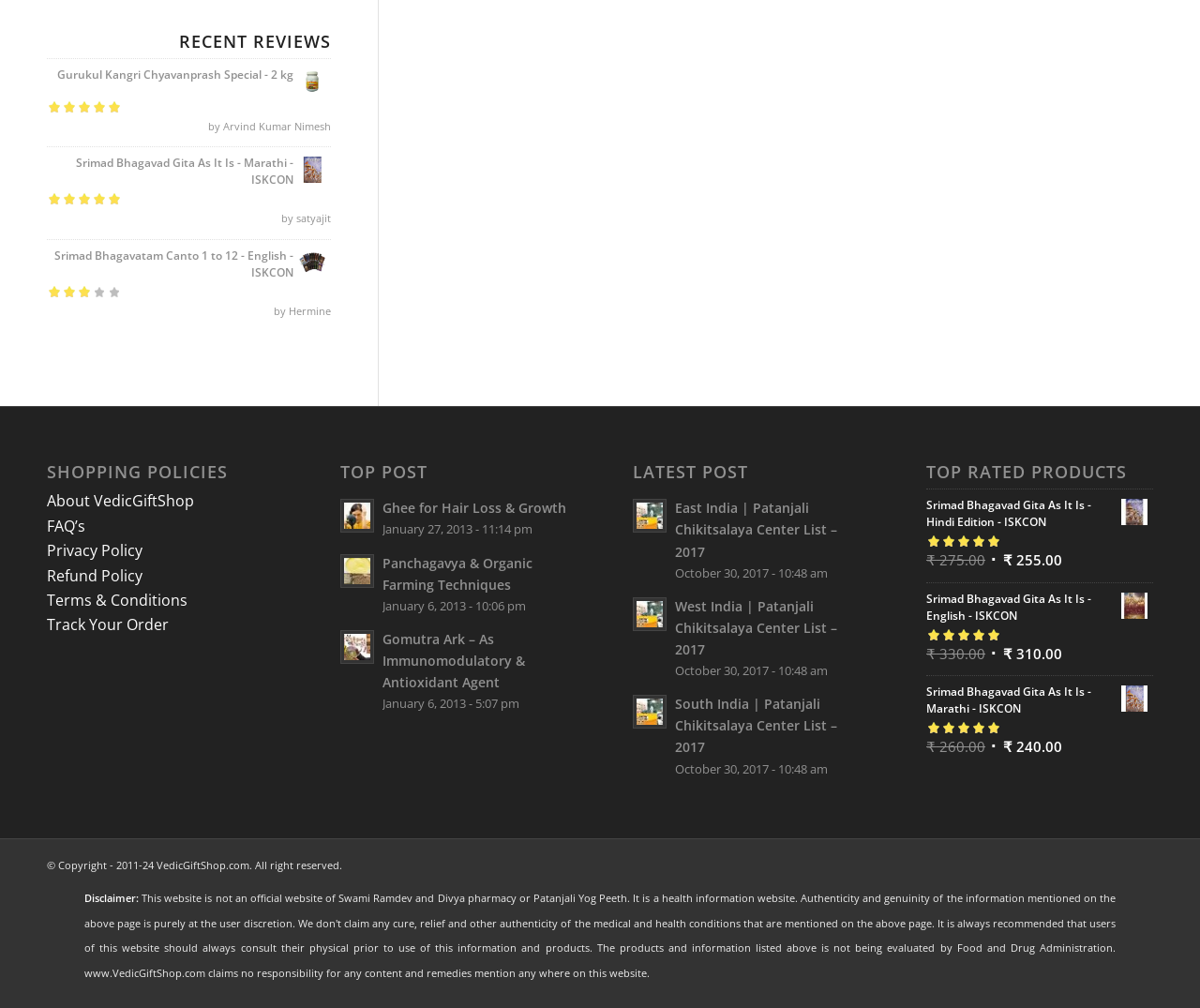Extract the bounding box coordinates for the UI element described as: "About VedicGiftShop".

[0.039, 0.487, 0.162, 0.507]